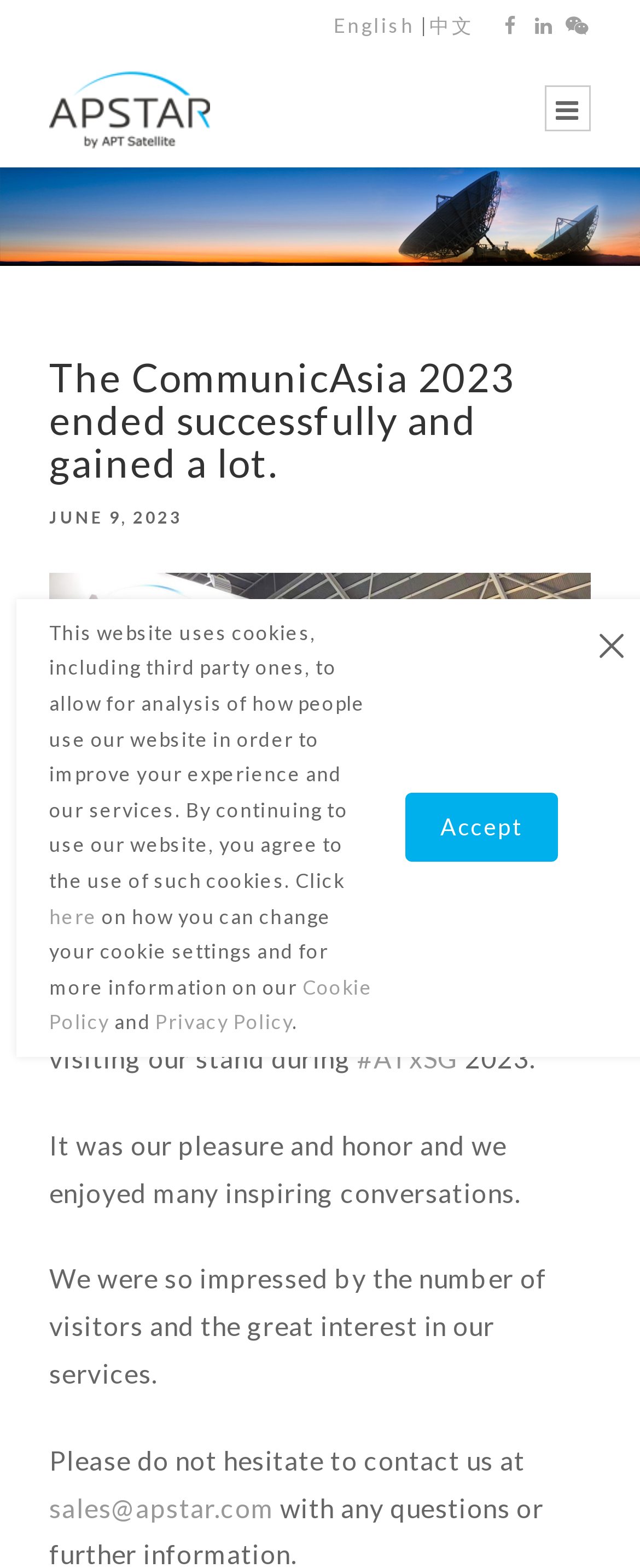Identify and provide the main heading of the webpage.

The CommunicAsia 2023 ended successfully and gained a lot.